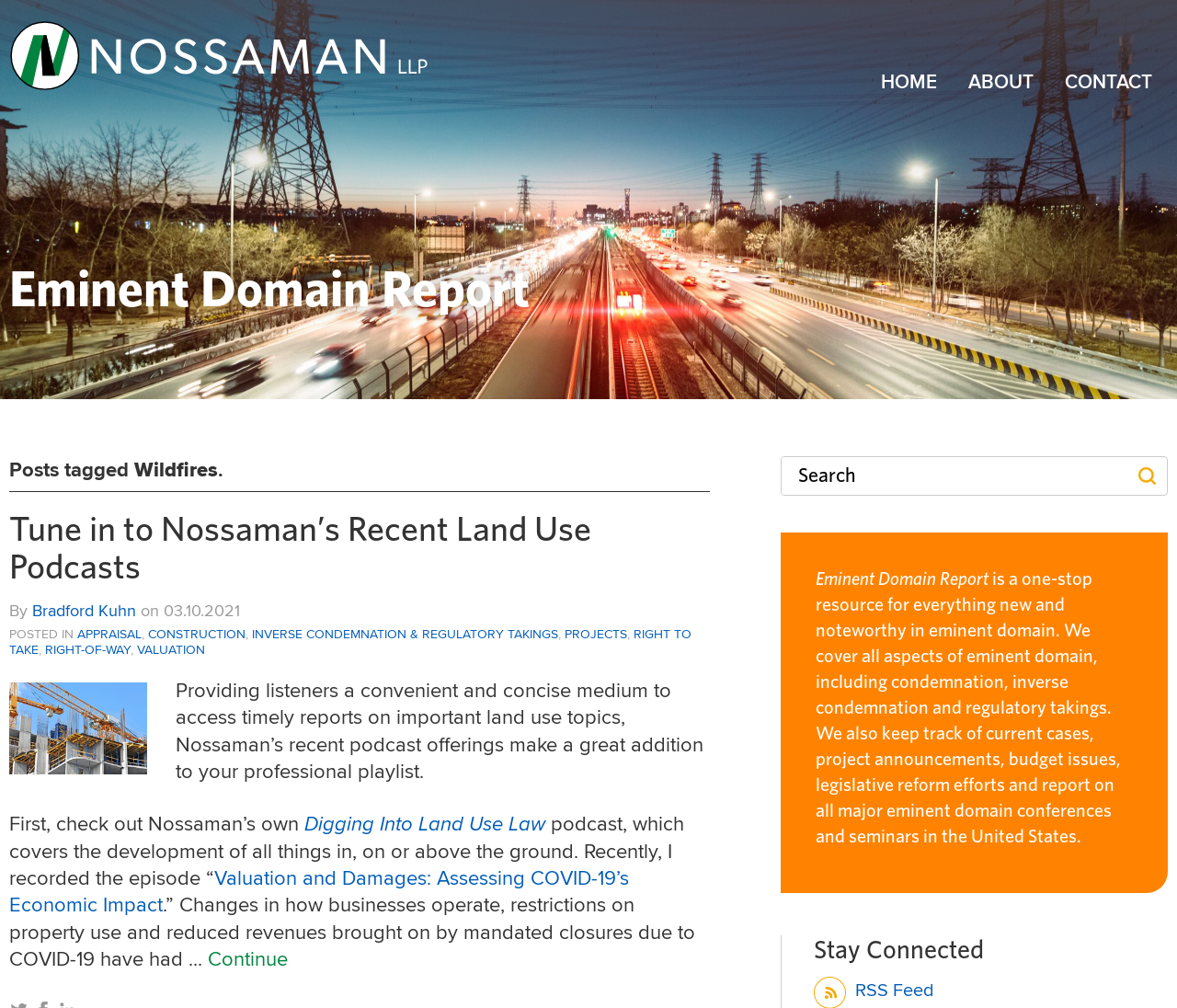Please determine the bounding box coordinates of the area that needs to be clicked to complete this task: 'Subscribe to the newsletter'. The coordinates must be four float numbers between 0 and 1, formatted as [left, top, right, bottom].

None